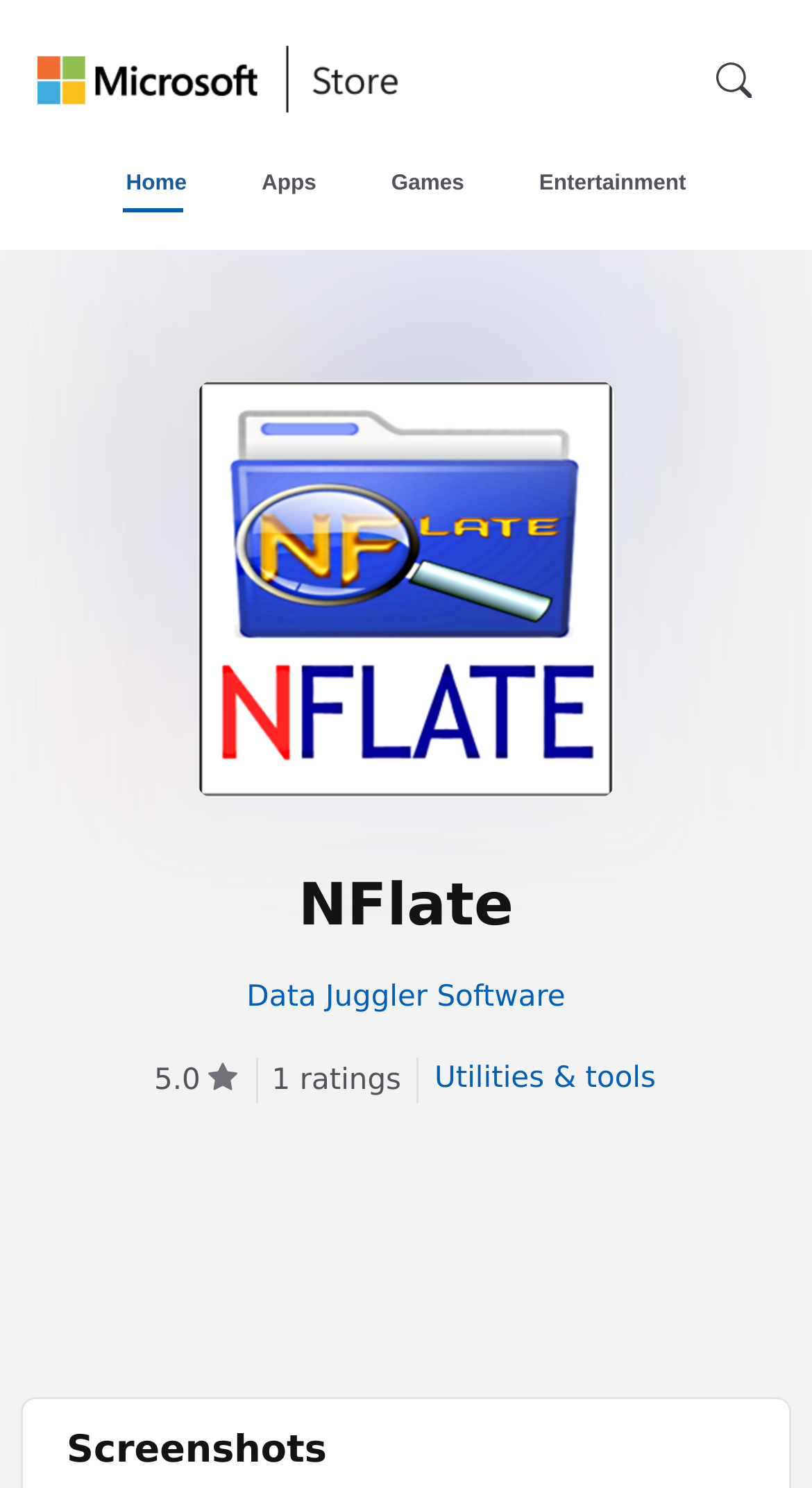Please locate the bounding box coordinates of the region I need to click to follow this instruction: "Visit the 'Home' page".

[0.108, 0.094, 0.277, 0.153]